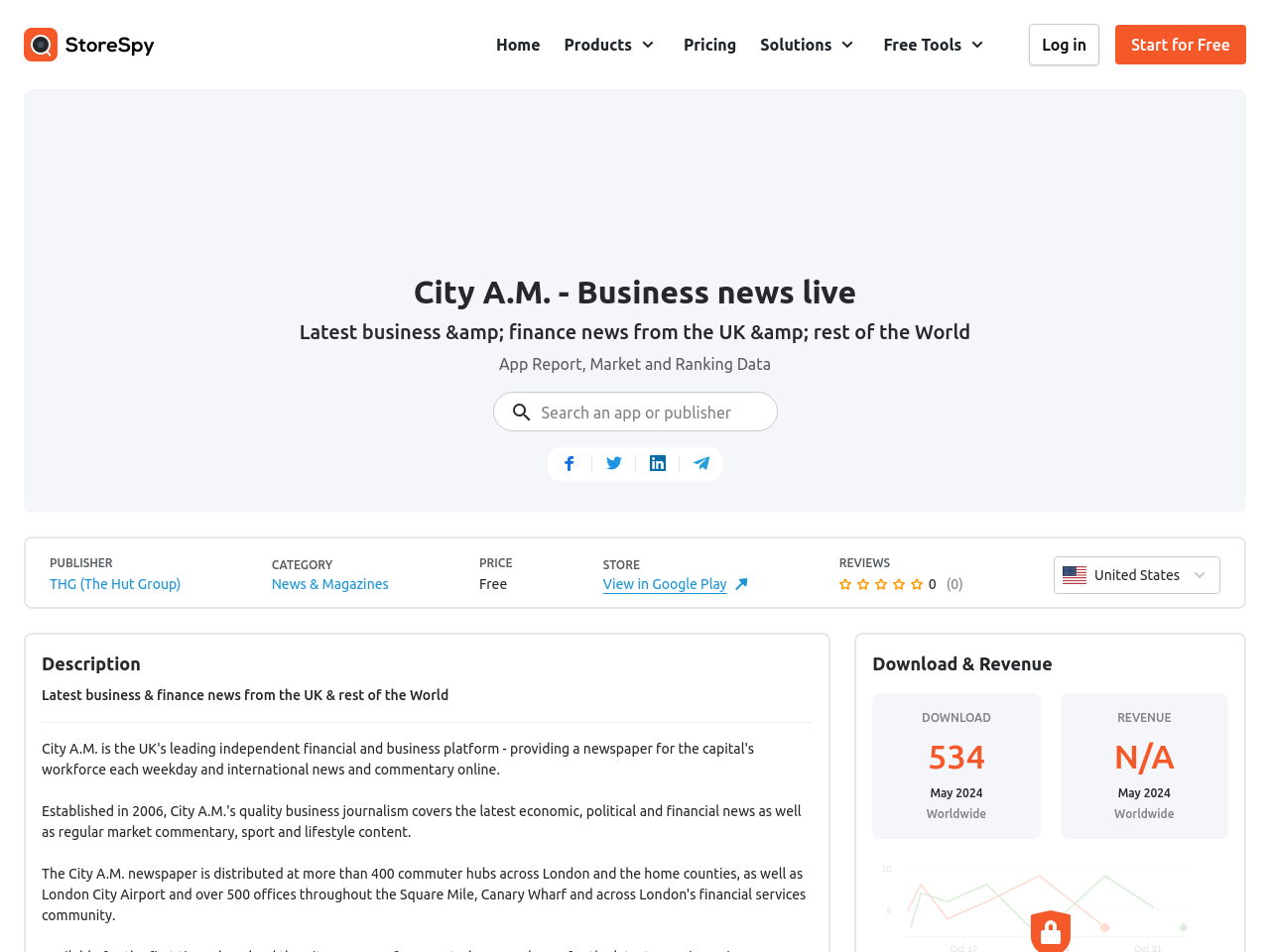Identify the bounding box coordinates of the area that should be clicked in order to complete the given instruction: "View in Google Play". The bounding box coordinates should be four float numbers between 0 and 1, i.e., [left, top, right, bottom].

[0.475, 0.603, 0.572, 0.624]